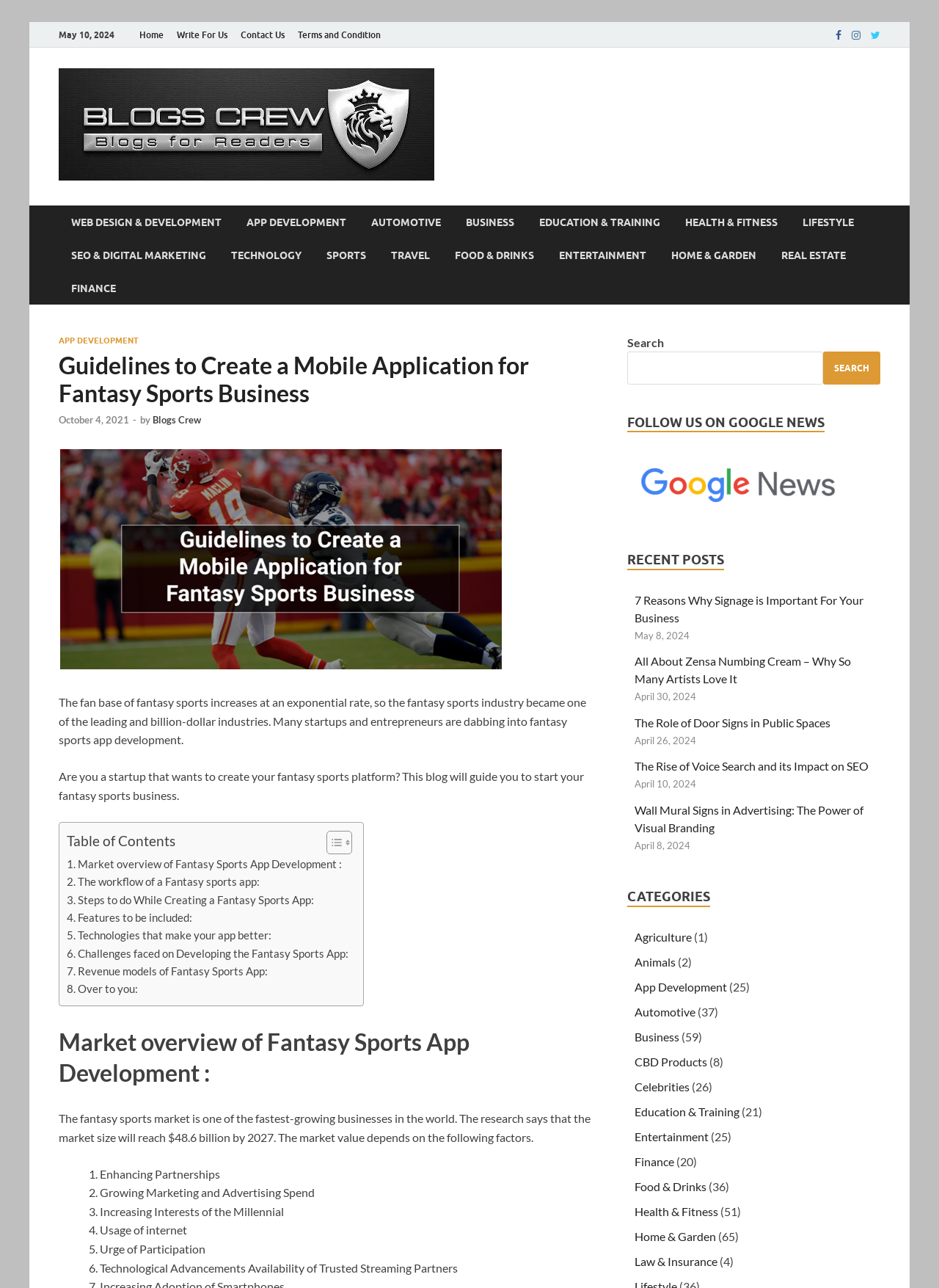Analyze and describe the webpage in a detailed narrative.

This webpage is about fantasy sports app development, with a focus on creating a mobile application for fantasy sports business. At the top, there is a navigation bar with links to "Home", "Write For Us", "Contact Us", and "Terms and Condition". Below this, there are social media links to Facebook, Instagram, and Twitter.

On the left side, there is a sidebar with various categories, including "WEB DESIGN & DEVELOPMENT", "APP DEVELOPMENT", "AUTOMOTIVE", and more. Each category has a link to a related webpage.

The main content of the webpage is divided into sections. The first section has a heading "Guidelines to Create a Mobile Application for Fantasy Sports Business" and a subheading "May 10, 2024". Below this, there is a brief introduction to the fantasy sports industry, followed by a link to a fantasy sports app development company.

The next section has a table of contents with links to various subtopics, including "Market overview of Fantasy Sports App Development", "The workflow of a Fantasy sports app", and more. Each subtopic has a brief description and a link to a related webpage.

The main content area also has a search bar at the top, where users can search for specific topics. Below this, there is a section titled "FOLLOW US ON GOOGLE NEWS" with a link to Google News, and a section titled "RECENT POSTS" with links to recent articles.

Throughout the webpage, there are various images, including a logo for the fantasy sports app development company and icons for social media platforms. The overall layout is organized and easy to navigate, with clear headings and concise text.